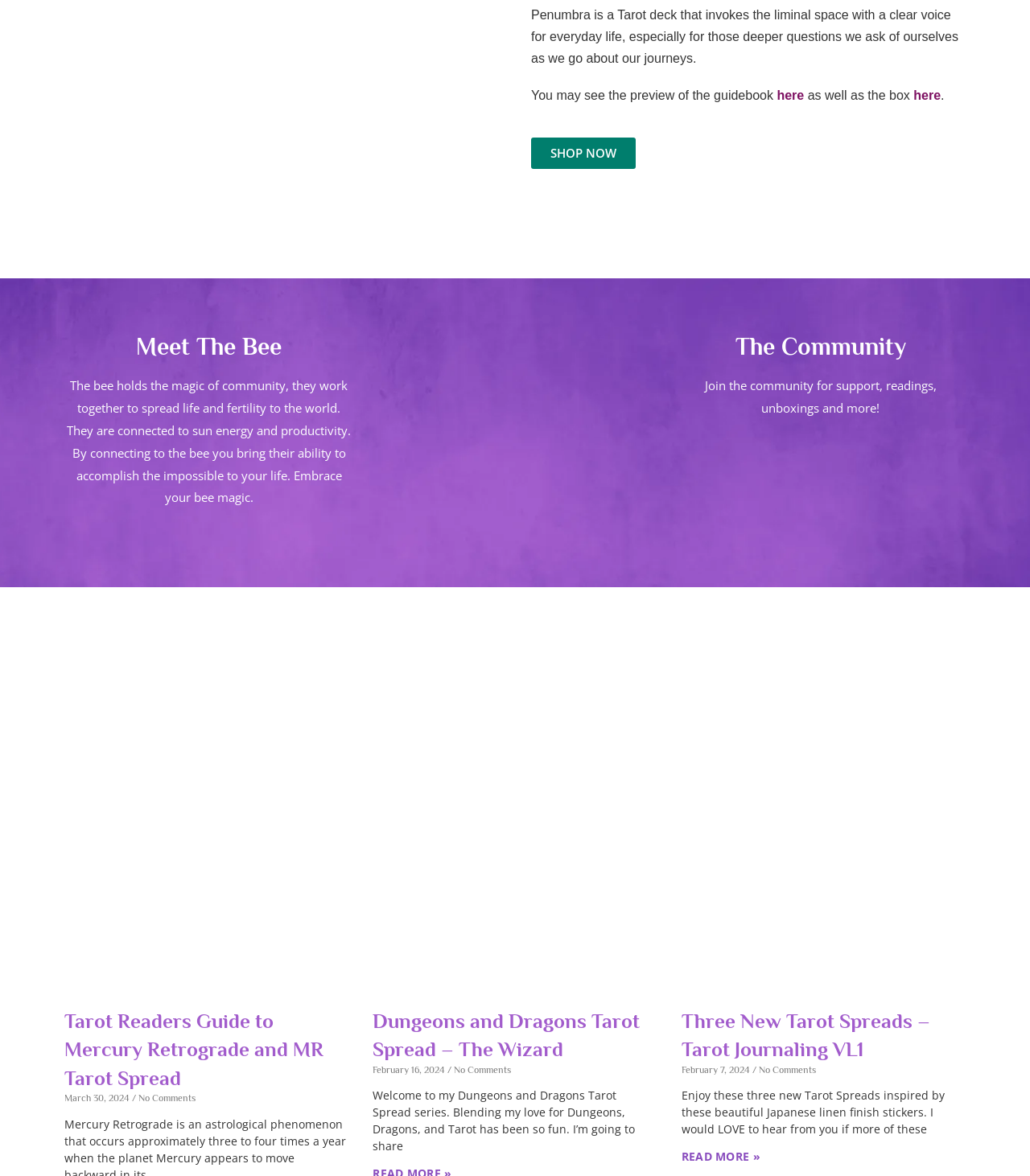Determine the bounding box coordinates of the UI element described by: "here".

[0.754, 0.075, 0.781, 0.087]